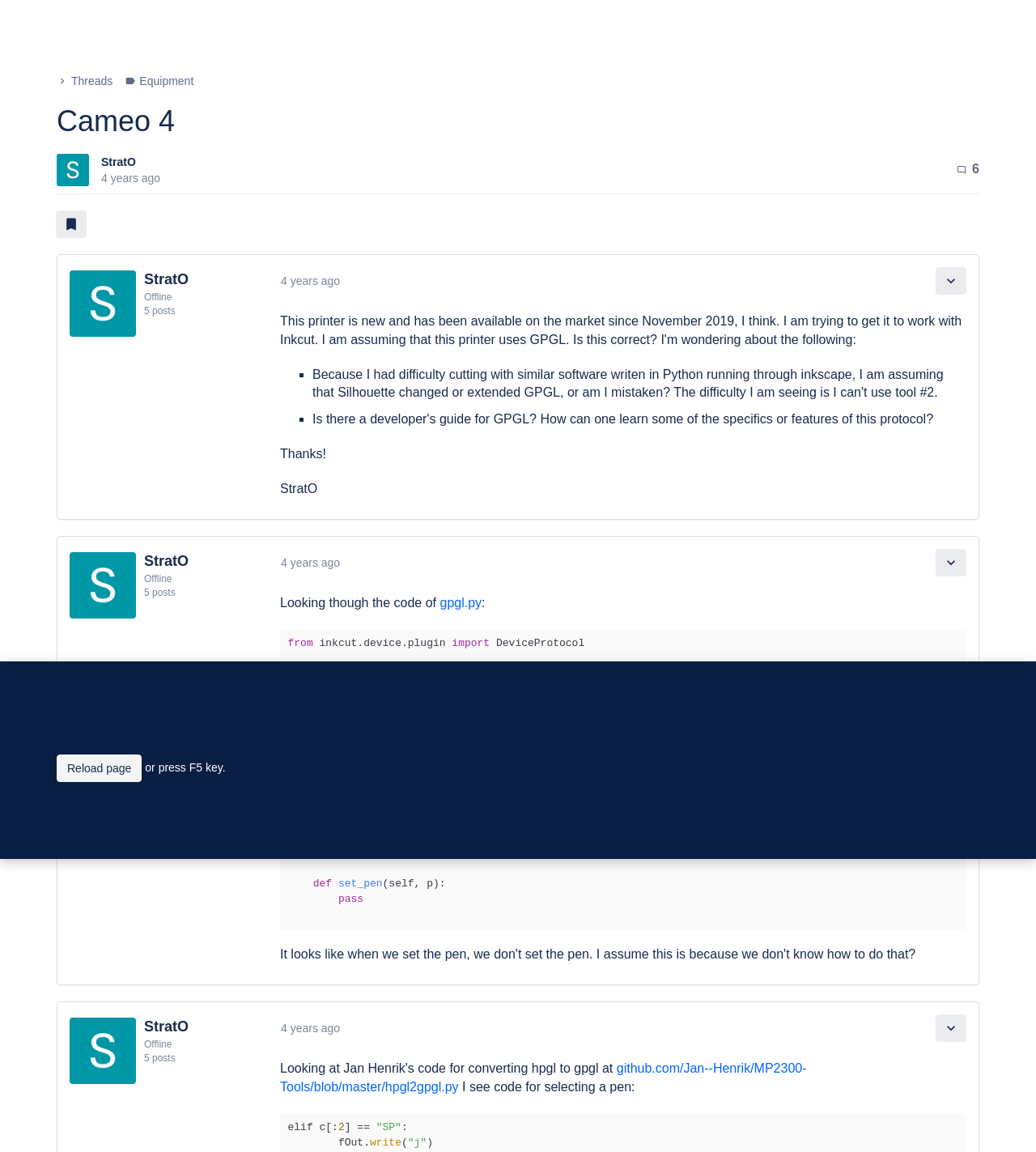Identify the bounding box coordinates of the section to be clicked to complete the task described by the following instruction: "Sign in". The coordinates should be four float numbers between 0 and 1, formatted as [left, top, right, bottom].

[0.821, 0.009, 0.875, 0.033]